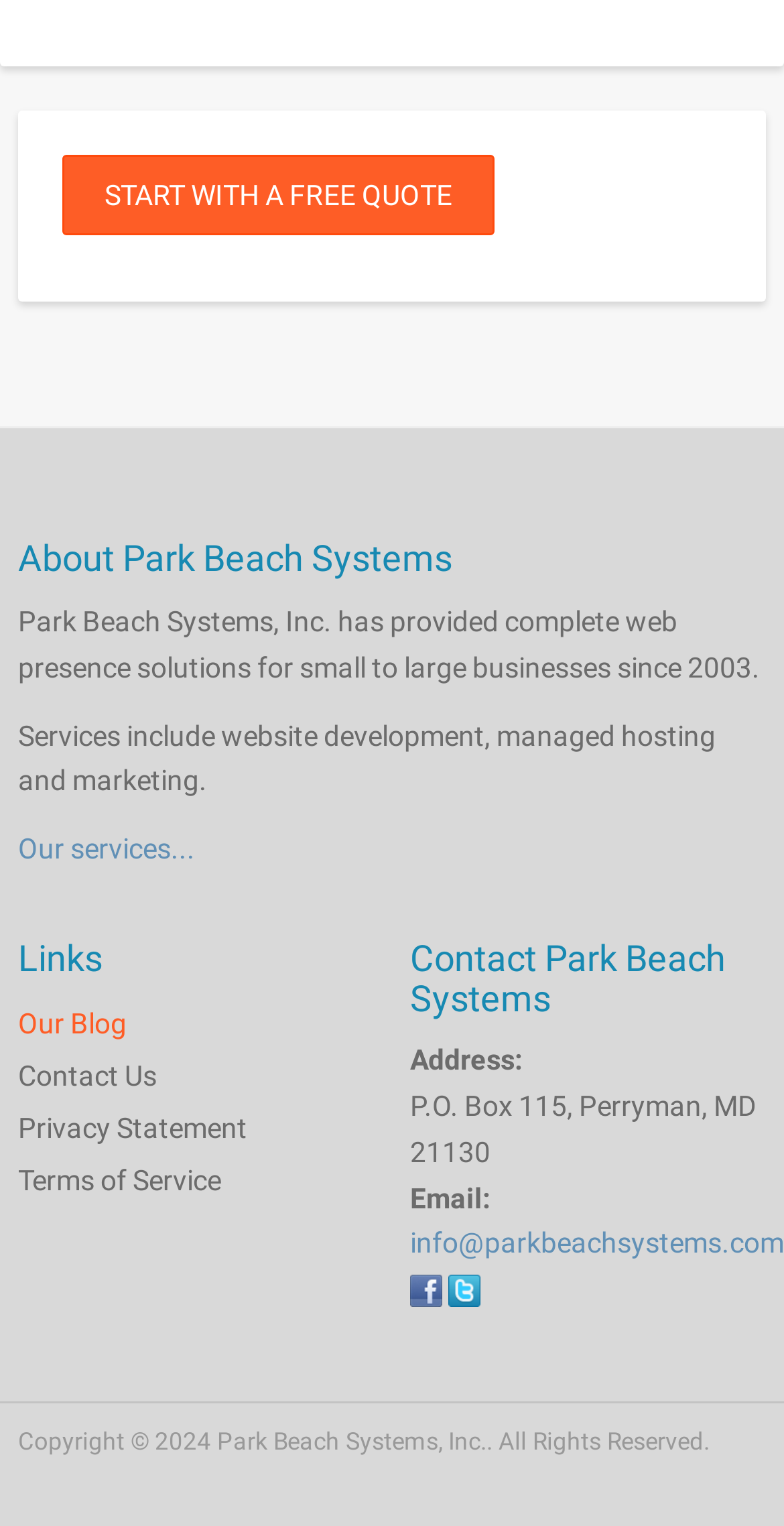Please indicate the bounding box coordinates for the clickable area to complete the following task: "Contact via email". The coordinates should be specified as four float numbers between 0 and 1, i.e., [left, top, right, bottom].

[0.523, 0.804, 1.0, 0.825]